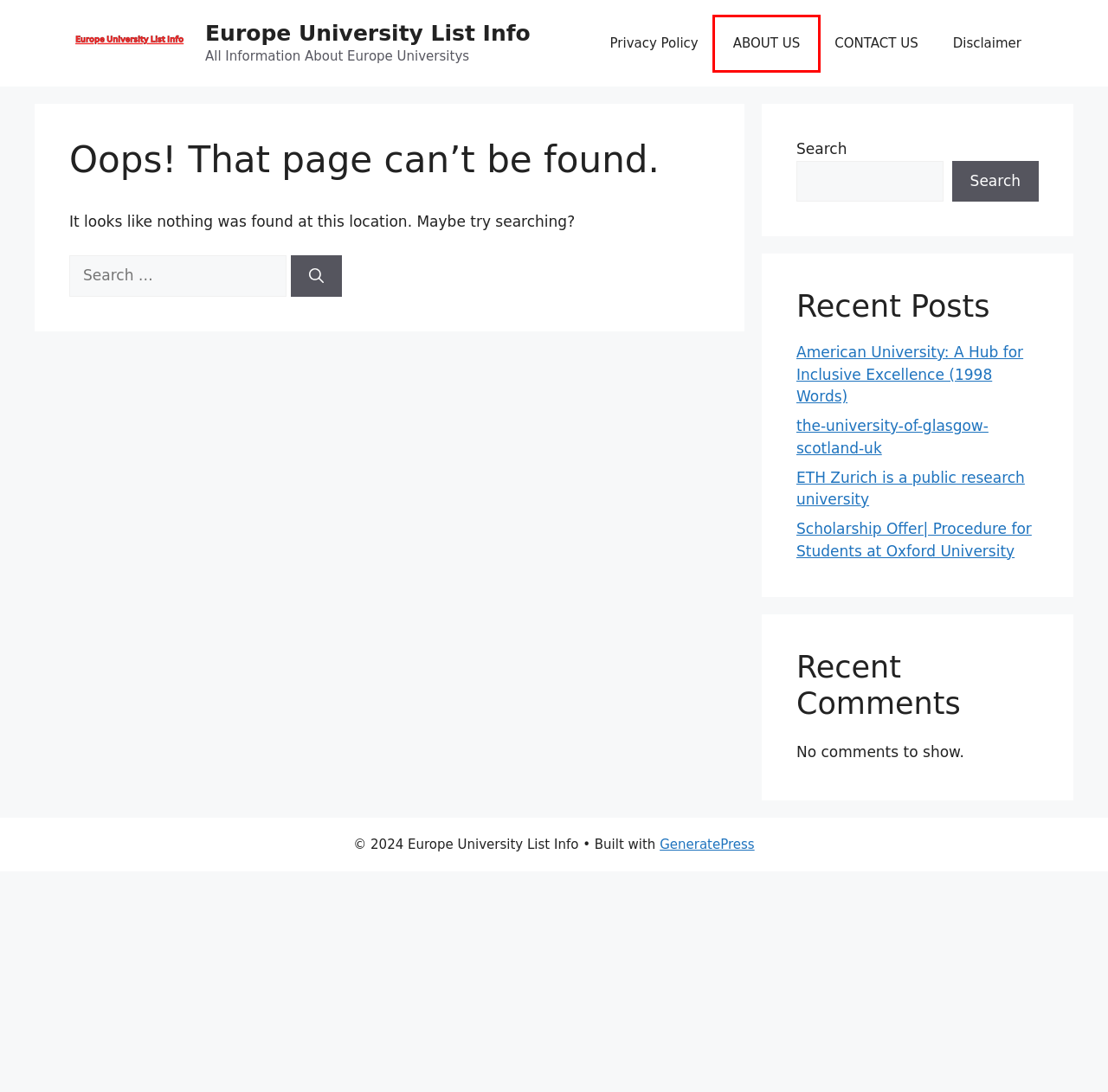Examine the screenshot of a webpage with a red bounding box around an element. Then, select the webpage description that best represents the new page after clicking the highlighted element. Here are the descriptions:
A. Privacy Policy – Europe University List Info
B. ABOUT US – Europe University List Info
C. Disclaimer – Europe University List Info
D. the-university-of-glasgow-scotland-uk – Europe University List Info
E. Europe University List Info – All Information About Europe Universitys
F. American University: A Hub for Inclusive Excellence (1998 Words) – Europe University List Info
G. Scholarship Offer| Procedure for Students at Oxford University – Europe University List Info
H. CONTACT US – Europe University List Info

B